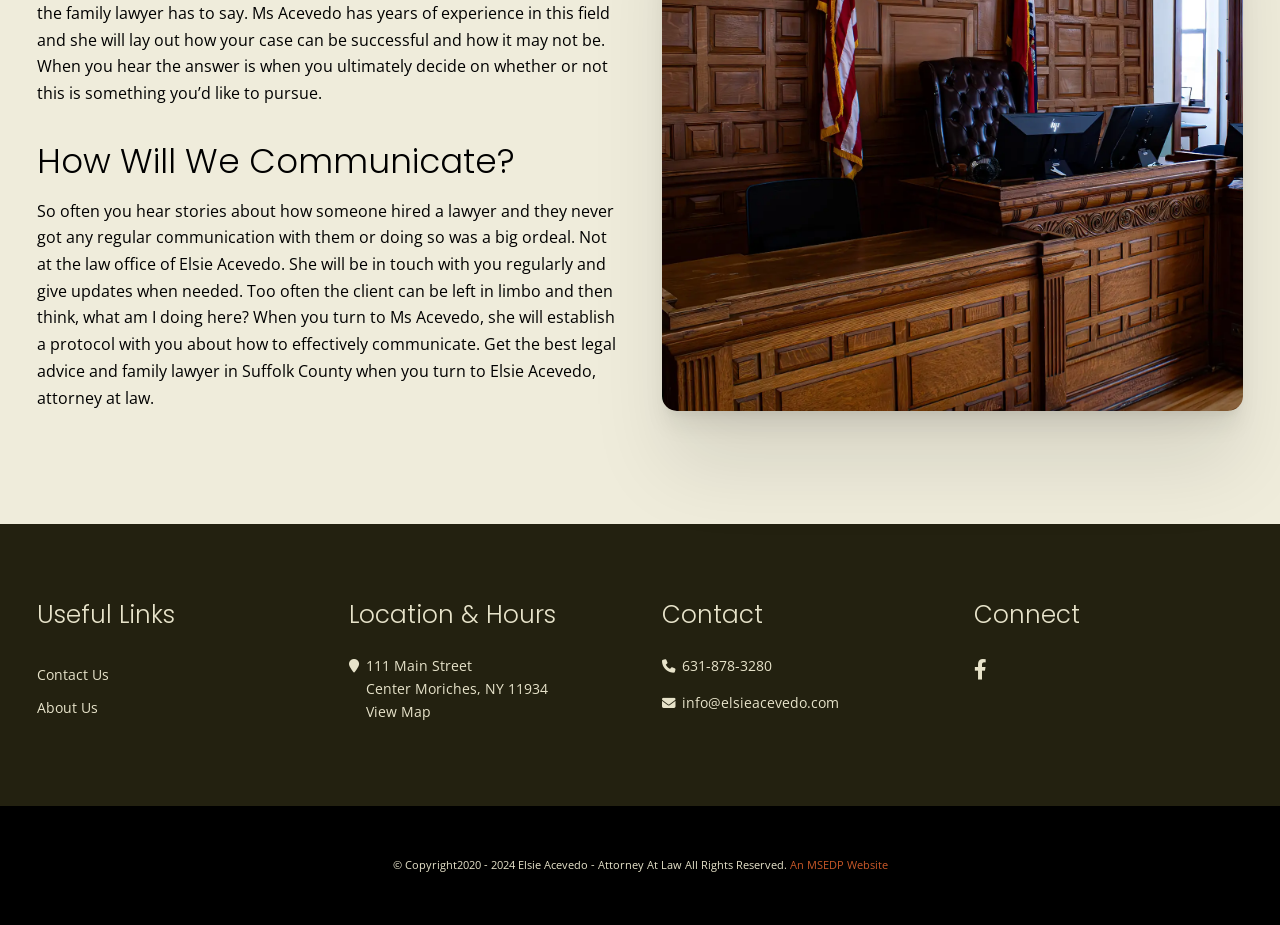What social media platform is linked?
Please provide a comprehensive answer to the question based on the webpage screenshot.

The Facebook link is mentioned in the link element with the text 'Facebook' which is located under the 'Connect' heading.